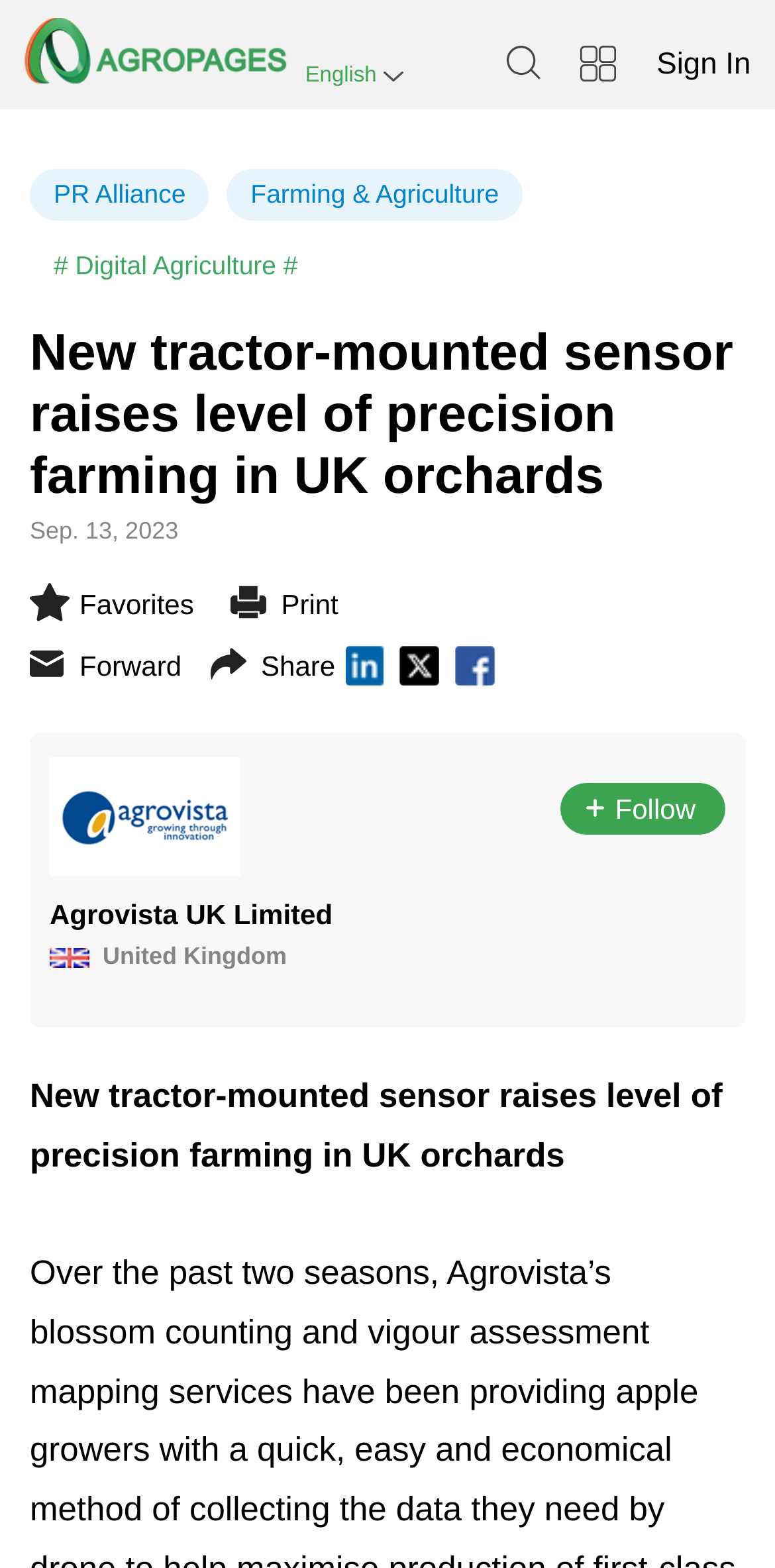Kindly determine the bounding box coordinates for the area that needs to be clicked to execute this instruction: "Click the search button".

[0.654, 0.03, 0.698, 0.053]